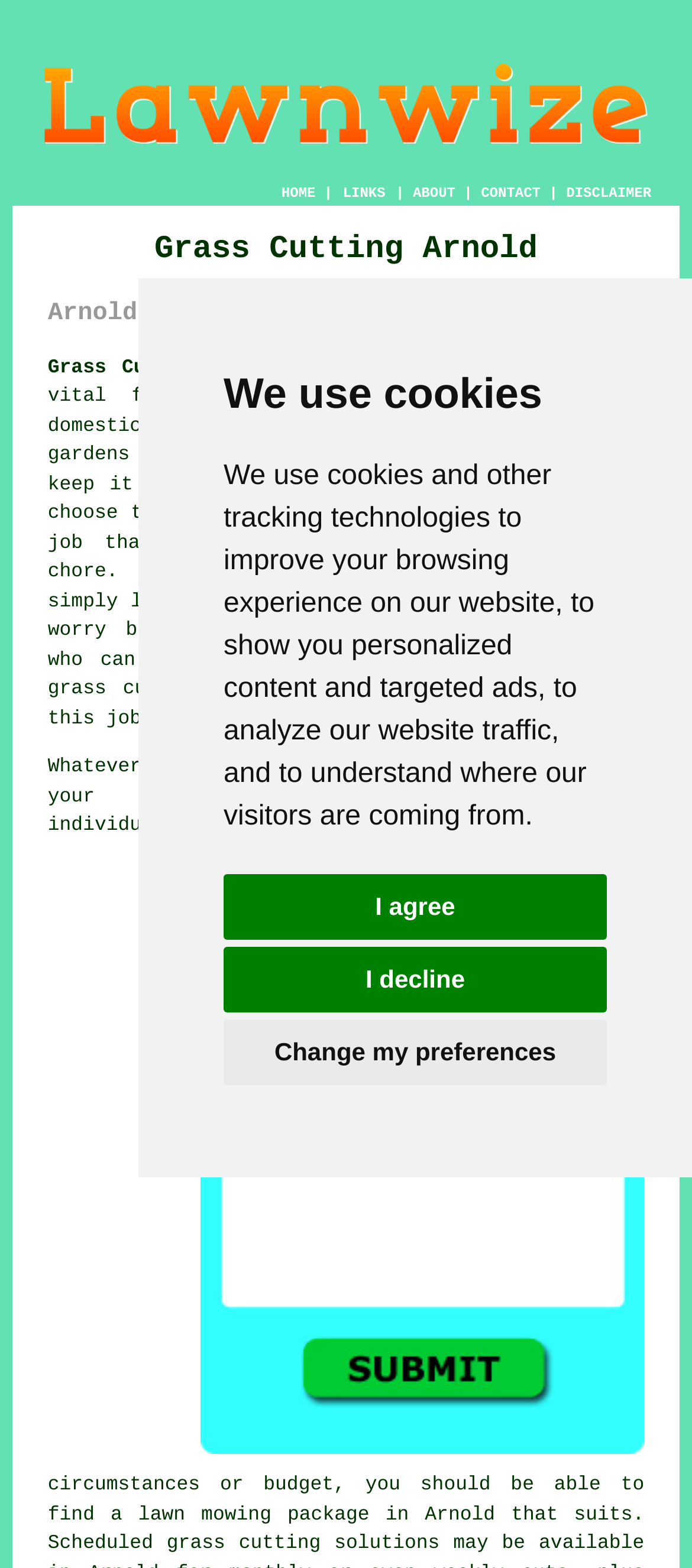Find the bounding box coordinates of the element I should click to carry out the following instruction: "Click the HOME link".

[0.407, 0.119, 0.456, 0.129]